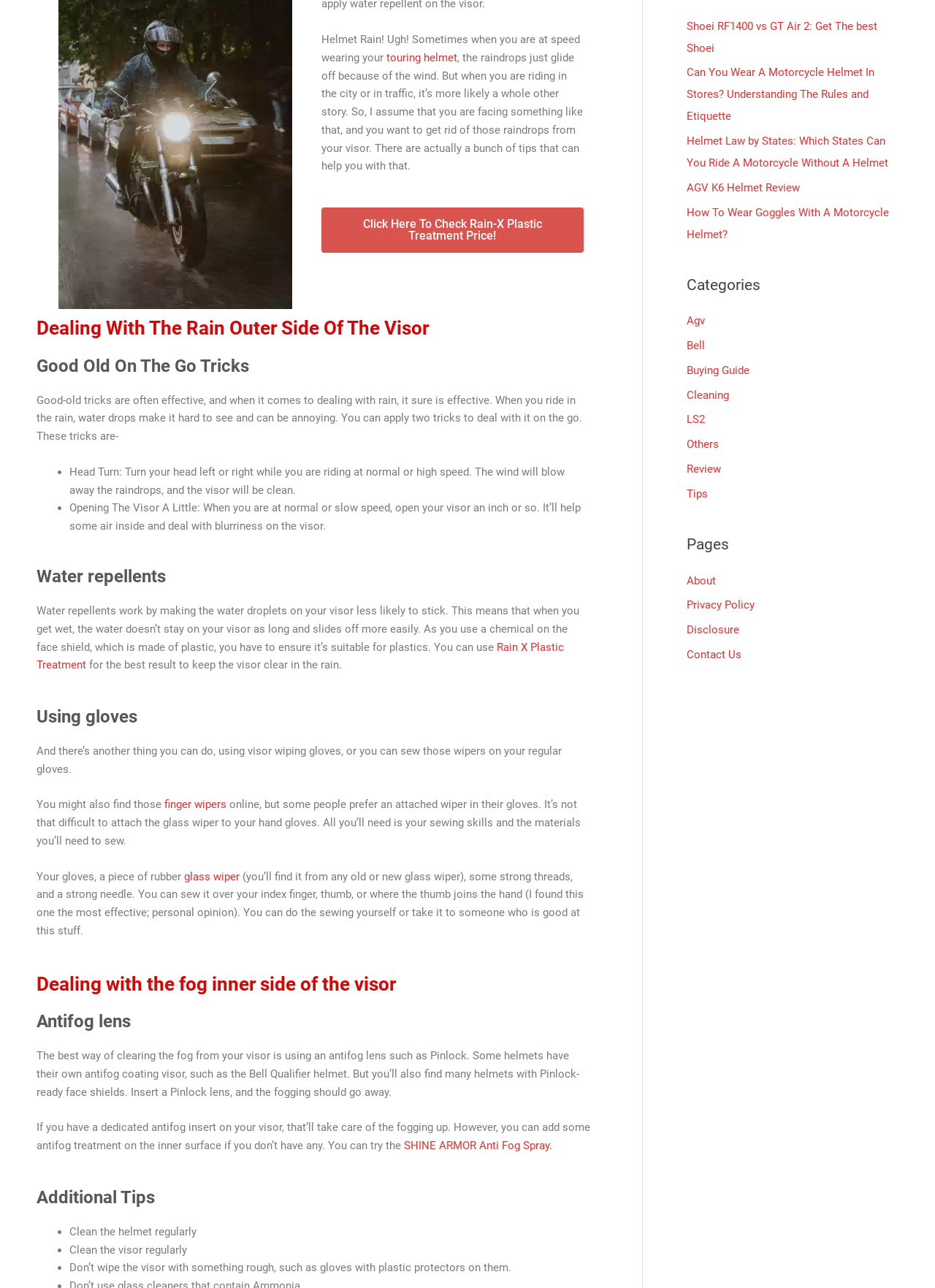Extract the bounding box coordinates for the described element: "AGV K6 Helmet Review". The coordinates should be represented as four float numbers between 0 and 1: [left, top, right, bottom].

[0.734, 0.141, 0.855, 0.151]